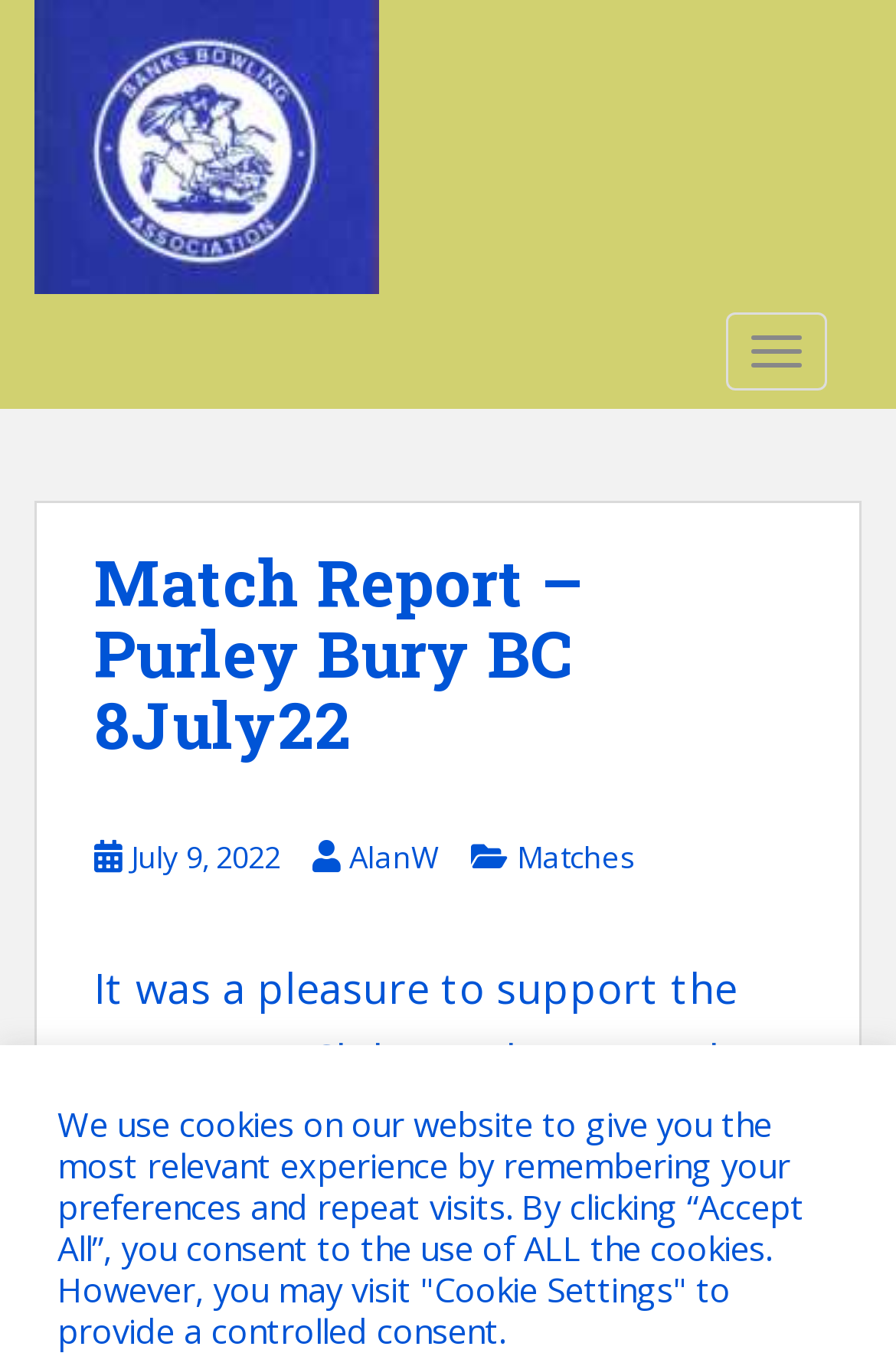What type of content is on this webpage?
Answer the question based on the image using a single word or a brief phrase.

Match report